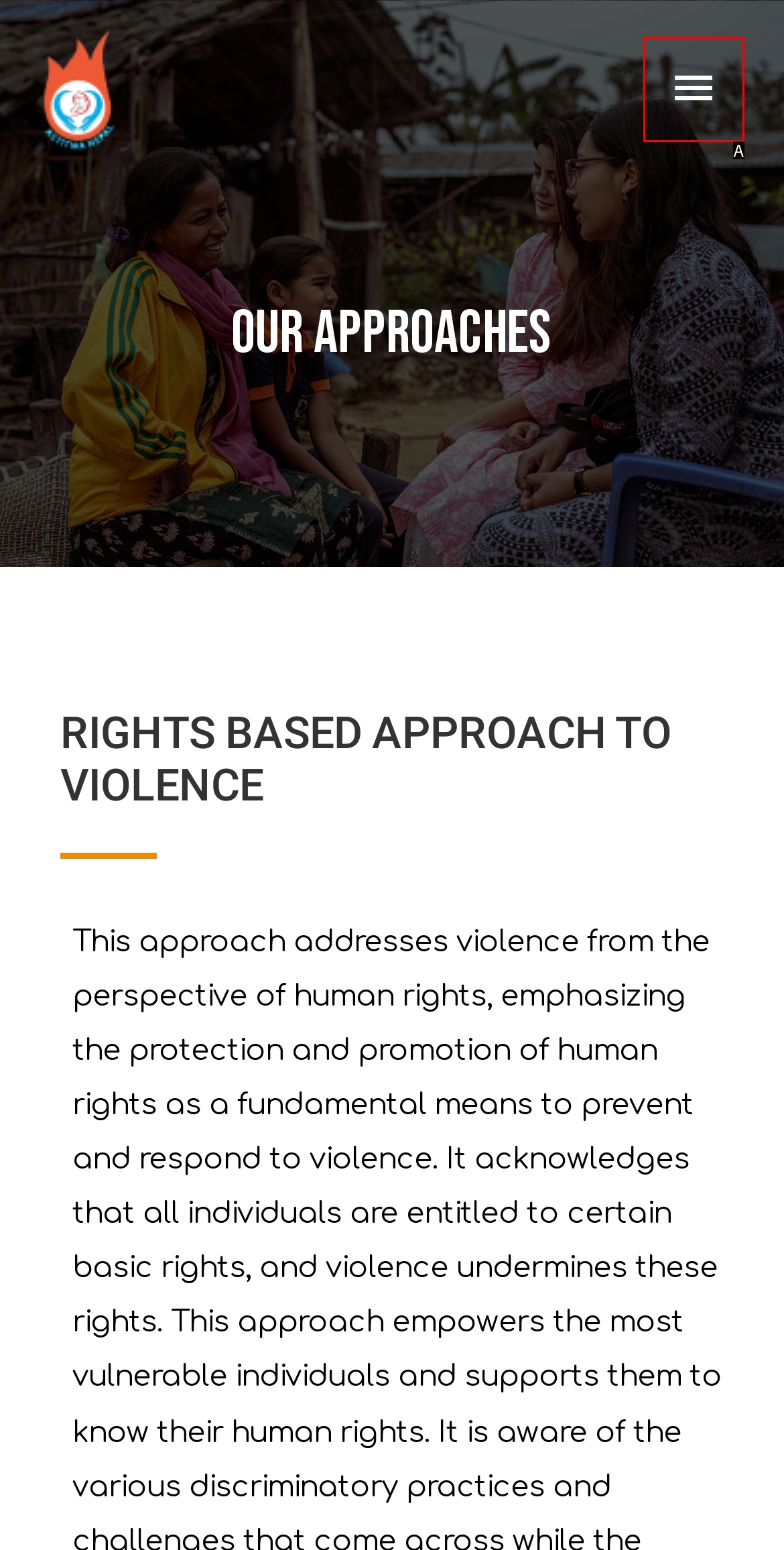Determine which option matches the element description: Main Menu
Reply with the letter of the appropriate option from the options provided.

A